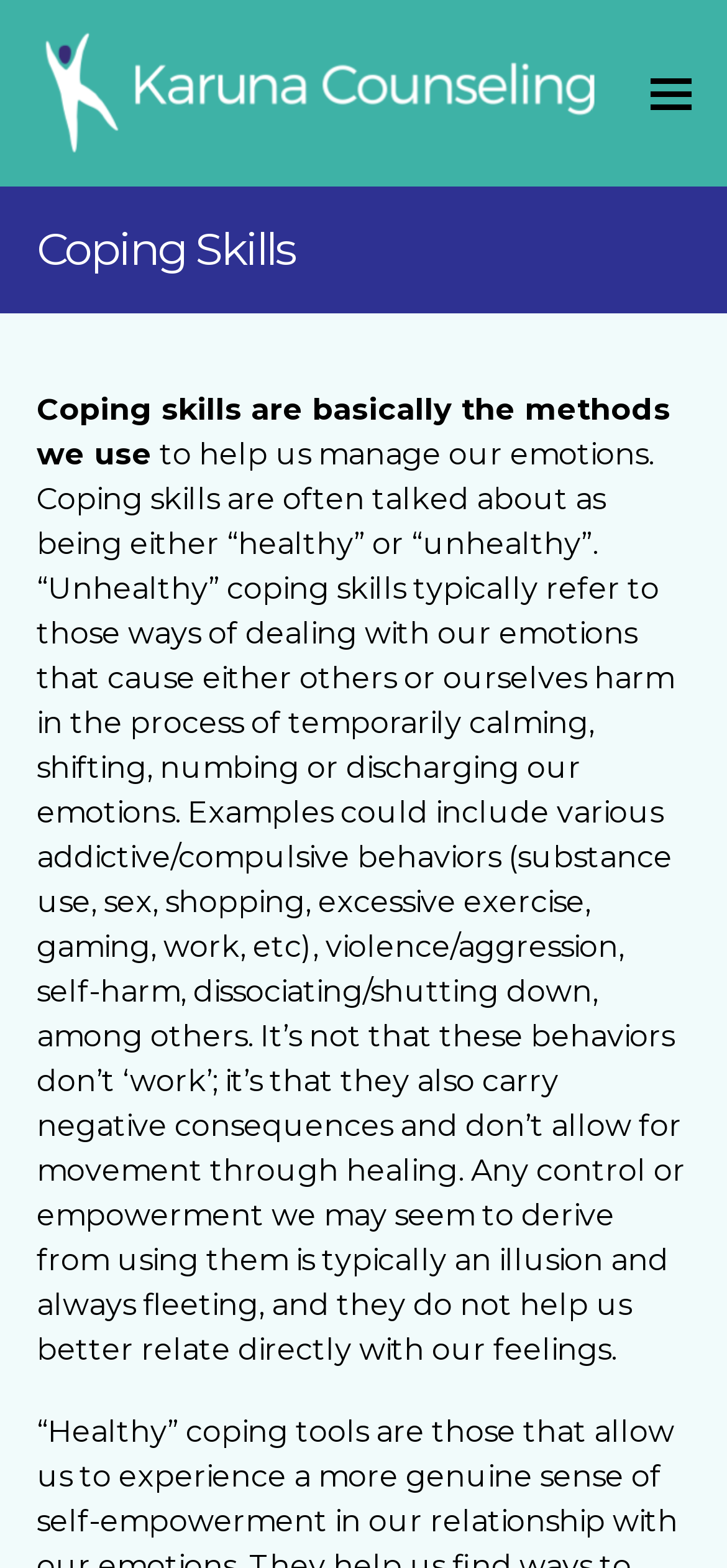What are unhealthy coping skills?
Based on the image, answer the question with as much detail as possible.

According to the webpage, unhealthy coping skills are those that cause either others or ourselves harm in the process of temporarily calming, shifting, numbing or discharging our emotions. Examples of unhealthy coping skills include addictive/compulsive behaviors, violence/aggression, self-harm, and dissociating/shutting down.